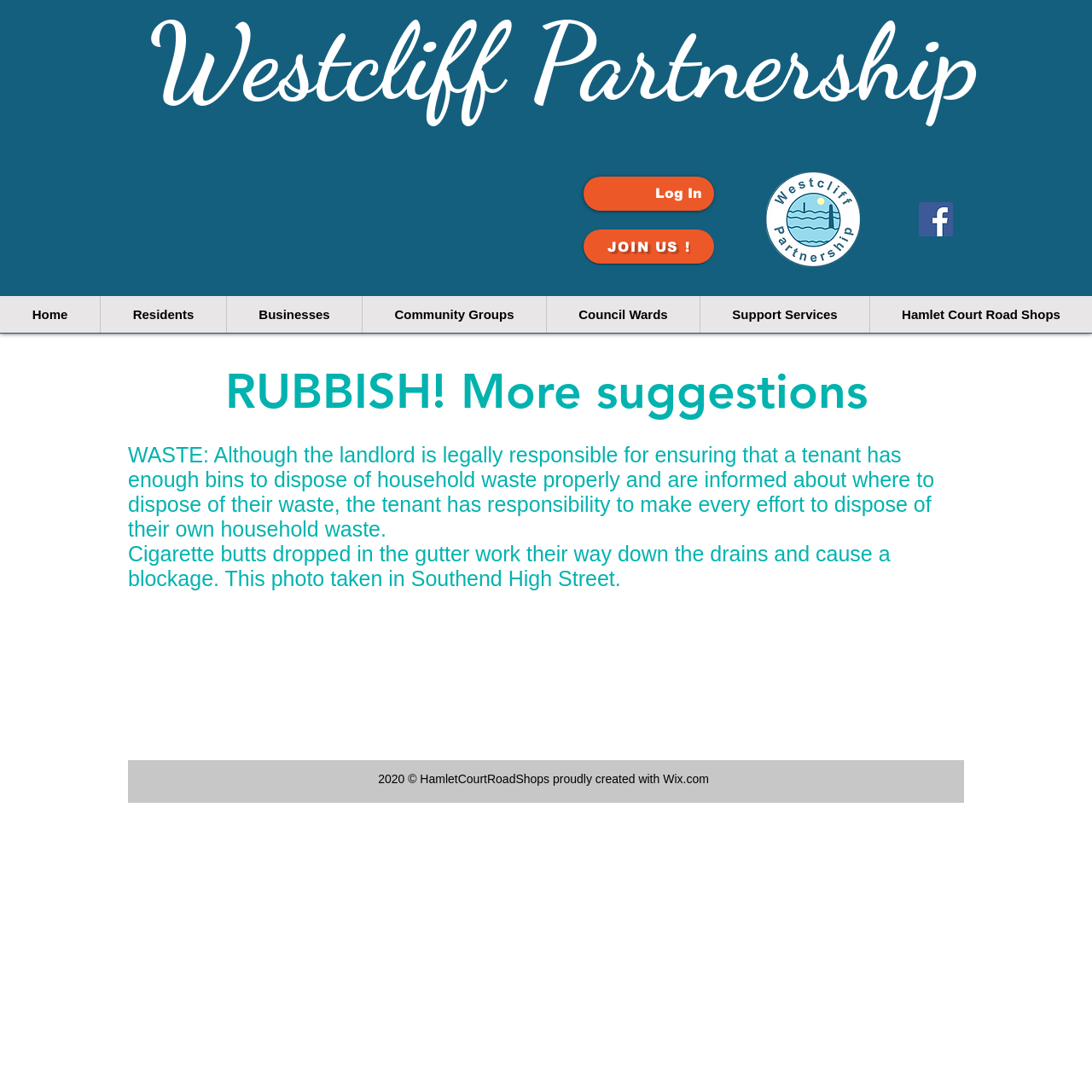Please find the bounding box coordinates of the element that you should click to achieve the following instruction: "Visit the Westcliff Partnership homepage". The coordinates should be presented as four float numbers between 0 and 1: [left, top, right, bottom].

[0.135, 0.0, 0.897, 0.115]